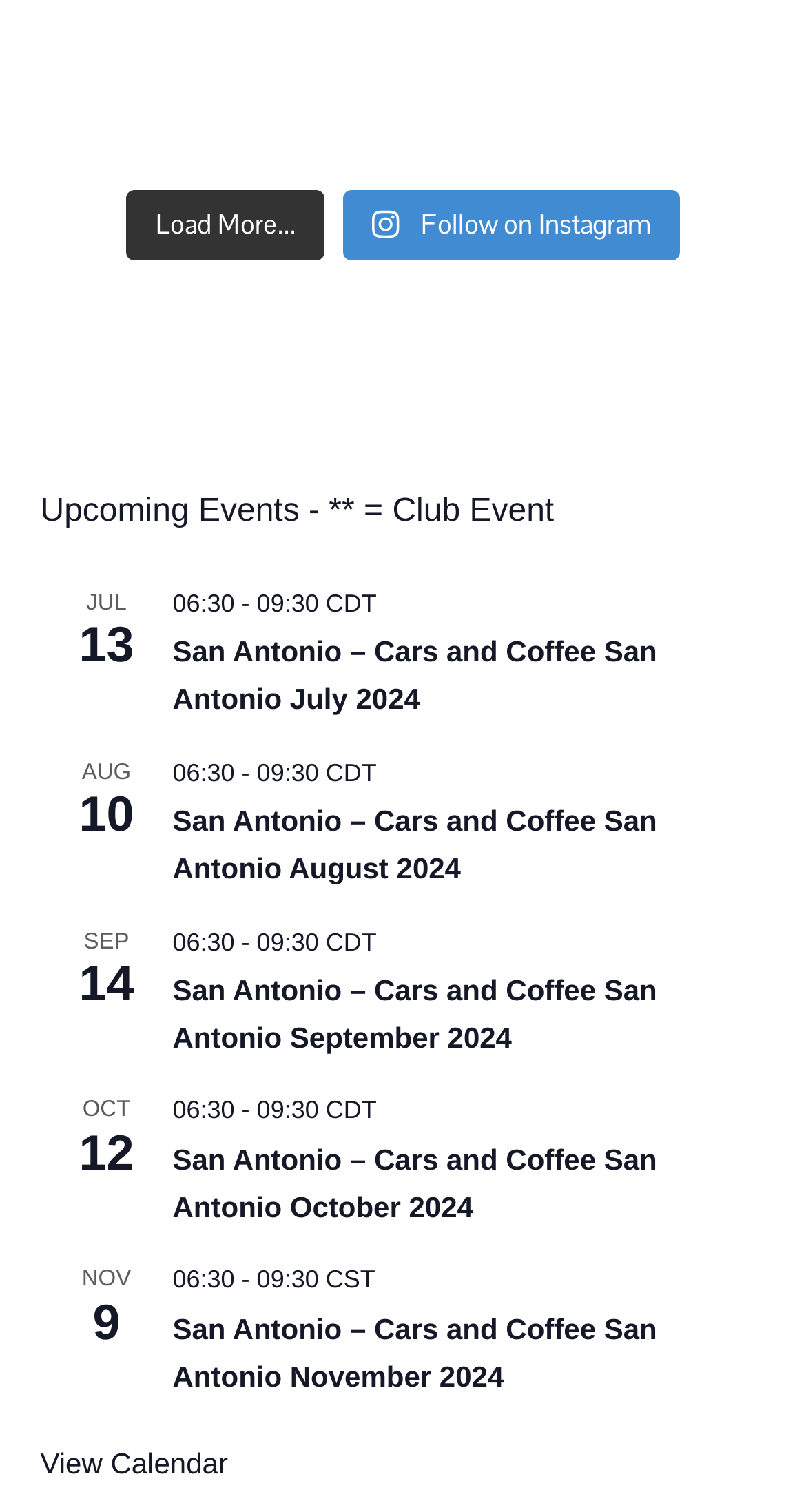What is the event on July 13, 2024?
Kindly offer a detailed explanation using the data available in the image.

I found the event by looking at the article section with the date 'JUL 13' and the heading 'San Antonio – Cars and Coffee San Antonio July 2024'.